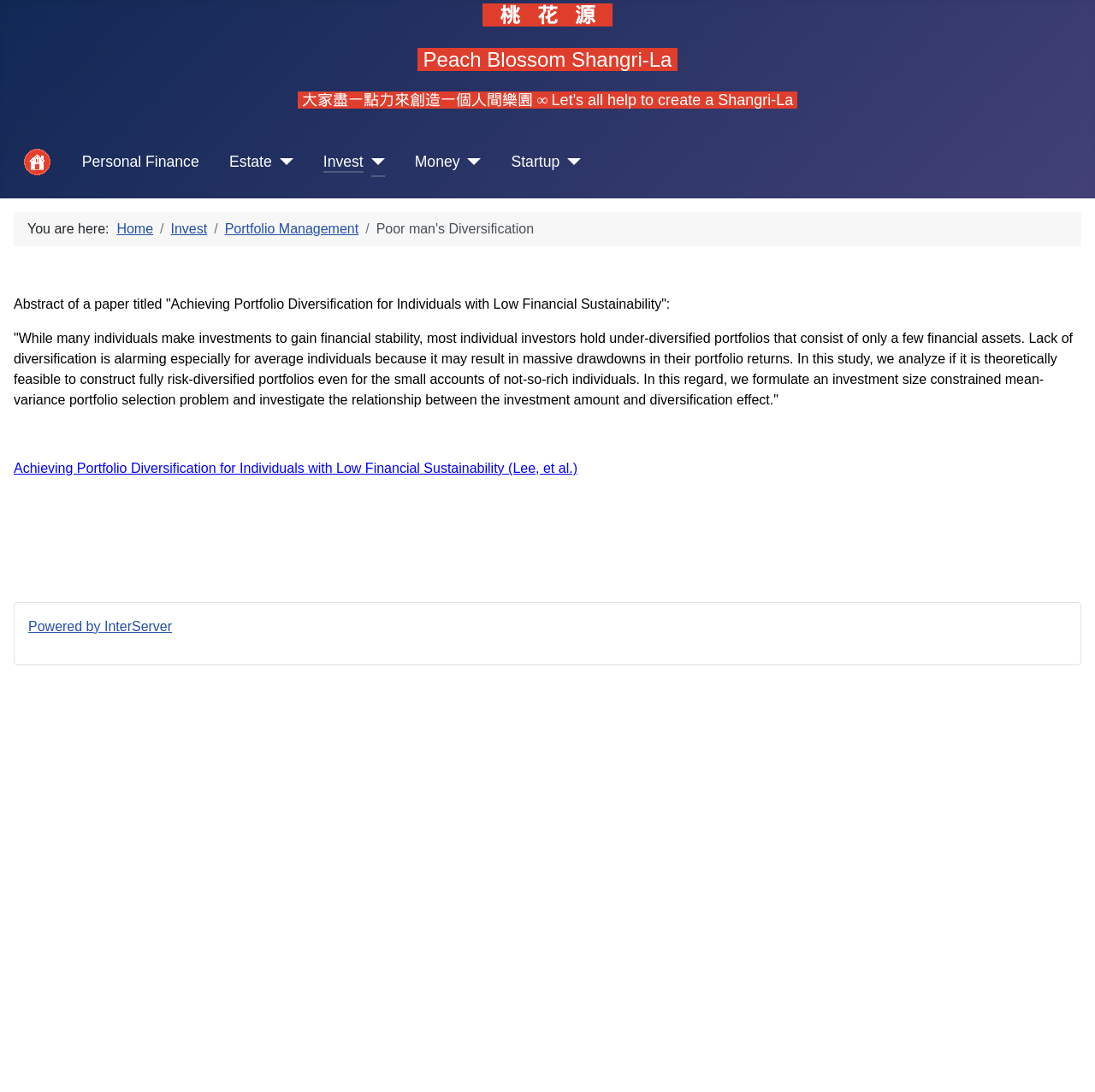Locate the bounding box coordinates of the clickable element to fulfill the following instruction: "Search for something". Provide the coordinates as four float numbers between 0 and 1 in the format [left, top, right, bottom].

None